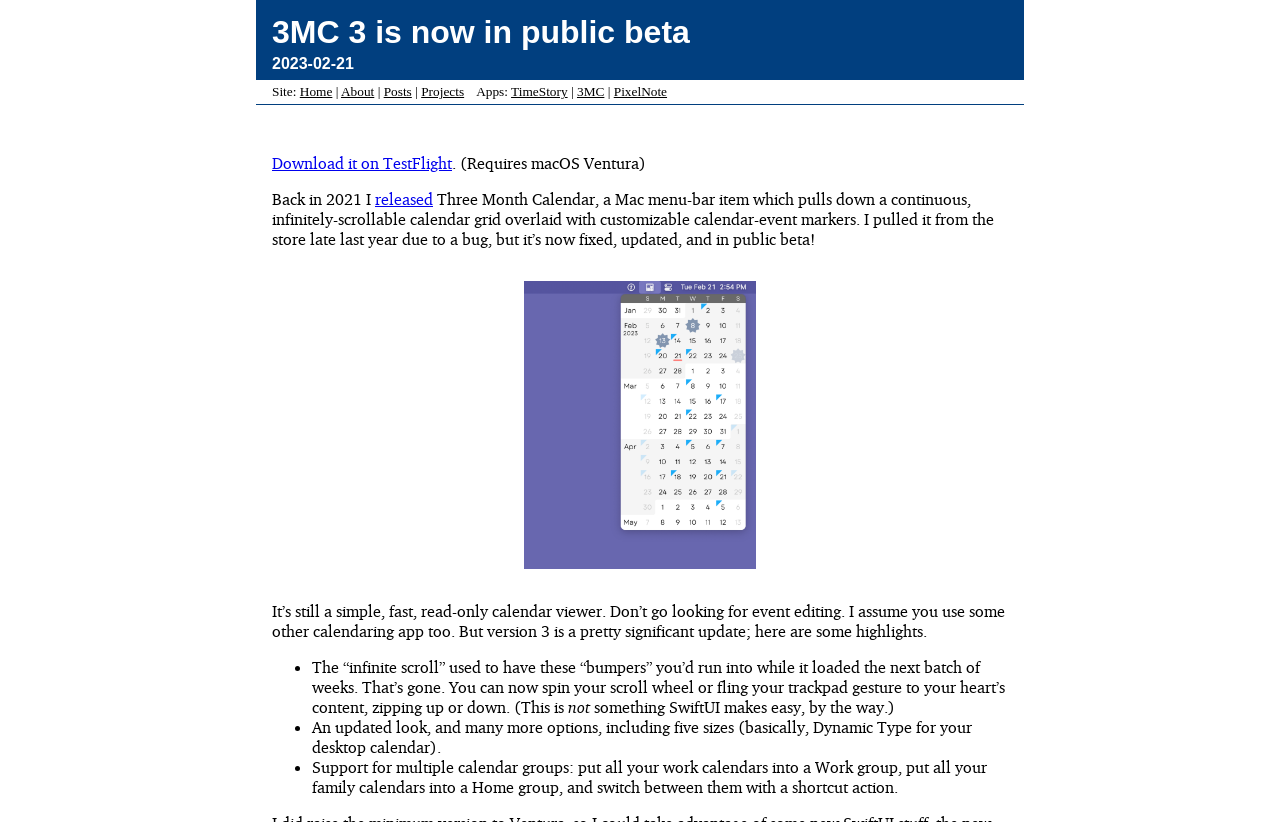Find the bounding box coordinates for the area you need to click to carry out the instruction: "Click on Home". The coordinates should be four float numbers between 0 and 1, indicated as [left, top, right, bottom].

[0.234, 0.102, 0.26, 0.12]